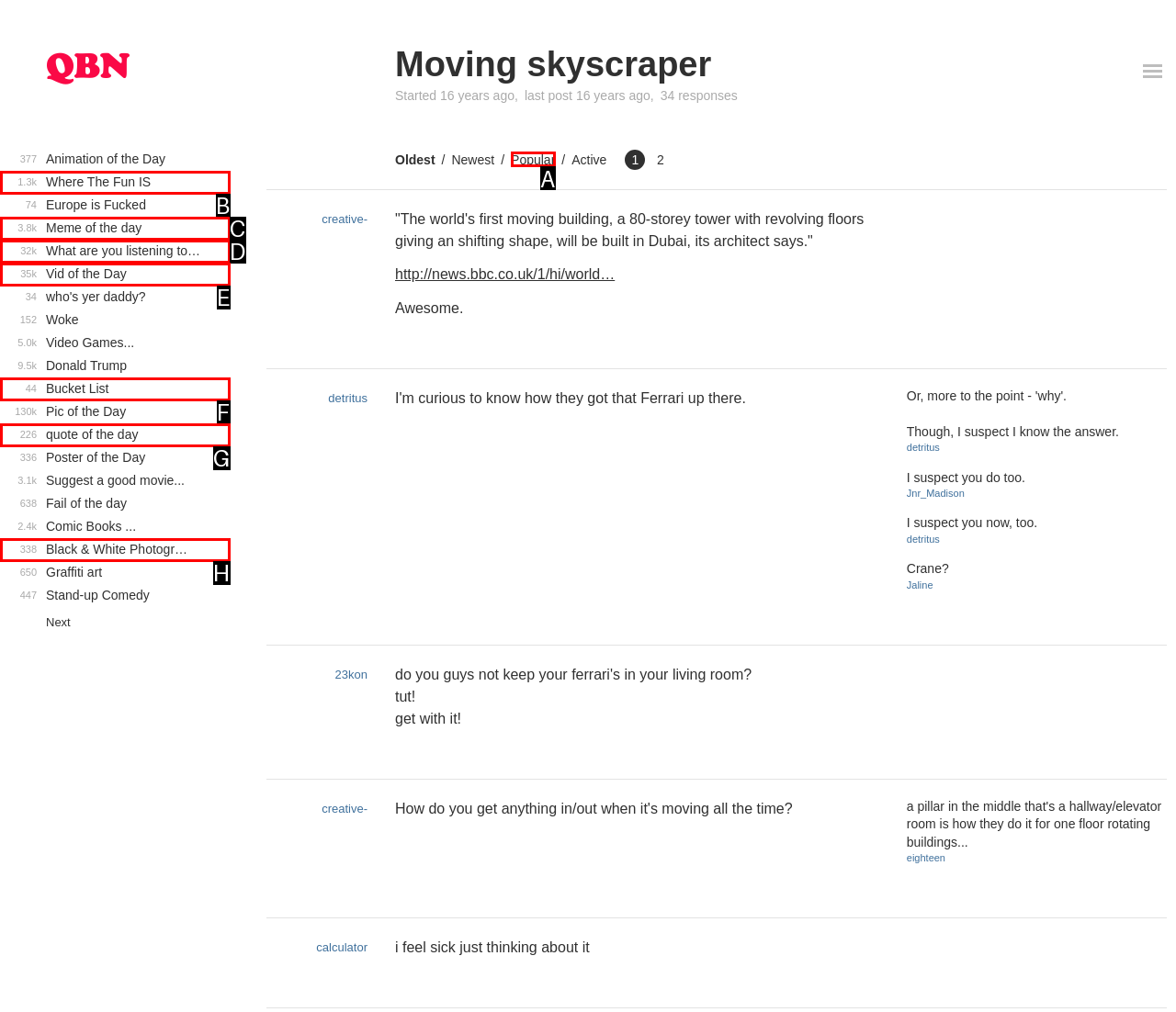Please select the letter of the HTML element that fits the description: What are you listening to…. Answer with the option's letter directly.

D